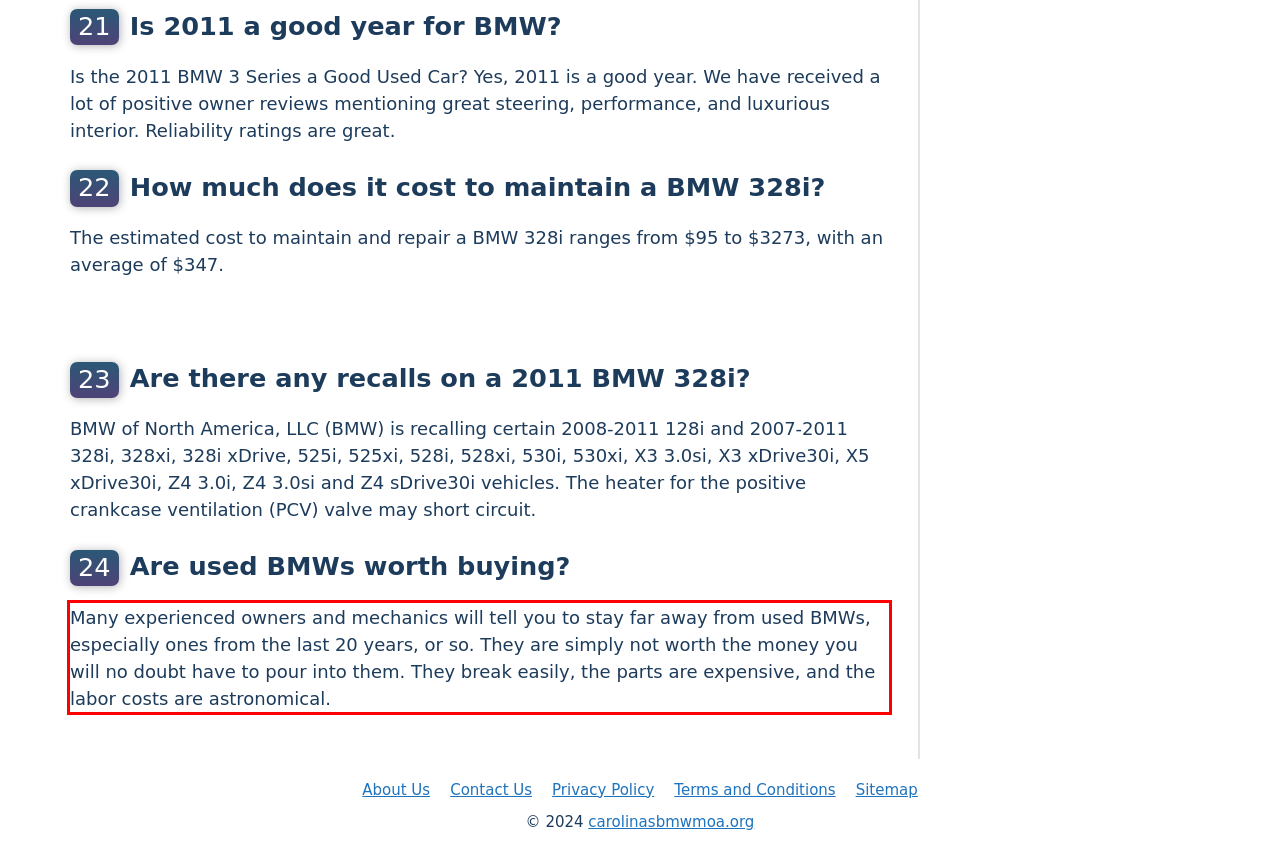Using OCR, extract the text content found within the red bounding box in the given webpage screenshot.

Many experienced owners and mechanics will tell you to stay far away from used BMWs, especially ones from the last 20 years, or so. They are simply not worth the money you will no doubt have to pour into them. They break easily, the parts are expensive, and the labor costs are astronomical.